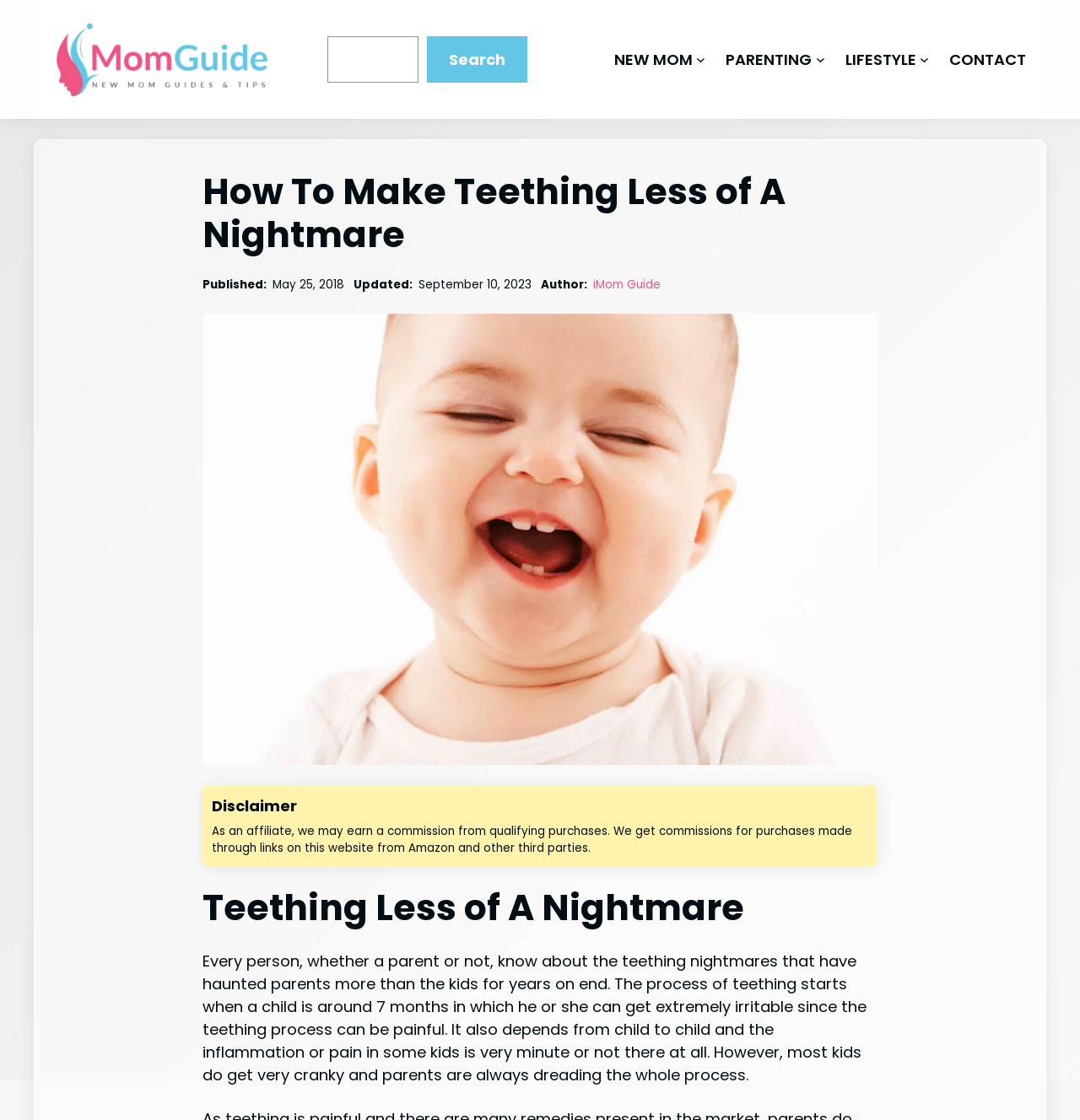Pinpoint the bounding box coordinates of the clickable area necessary to execute the following instruction: "Click on NEW MOM". The coordinates should be given as four float numbers between 0 and 1, namely [left, top, right, bottom].

[0.569, 0.043, 0.641, 0.063]